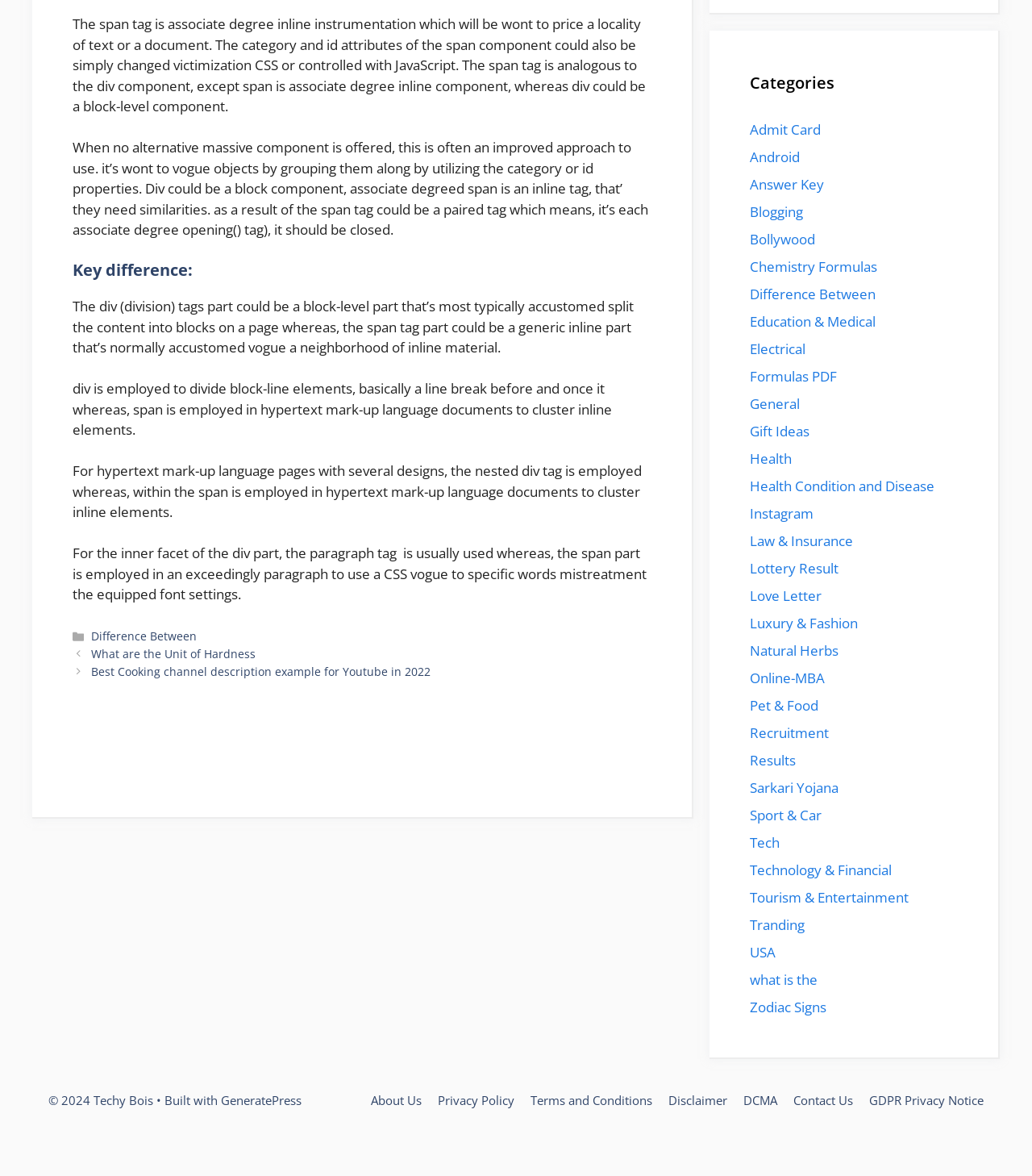Locate the bounding box coordinates of the clickable area to execute the instruction: "Click on the 'What are the Unit of Hardness' link". Provide the coordinates as four float numbers between 0 and 1, represented as [left, top, right, bottom].

[0.088, 0.549, 0.248, 0.562]